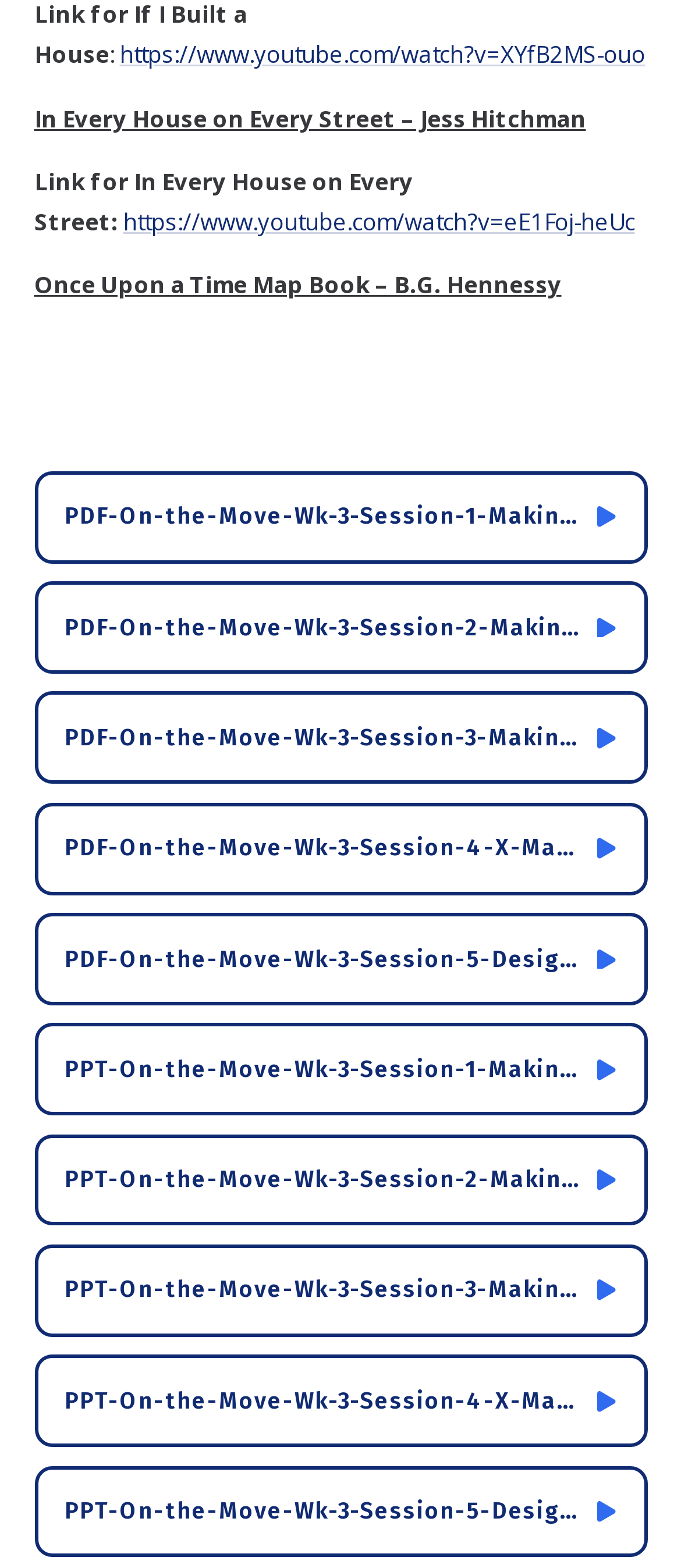Kindly determine the bounding box coordinates for the clickable area to achieve the given instruction: "Read news".

None